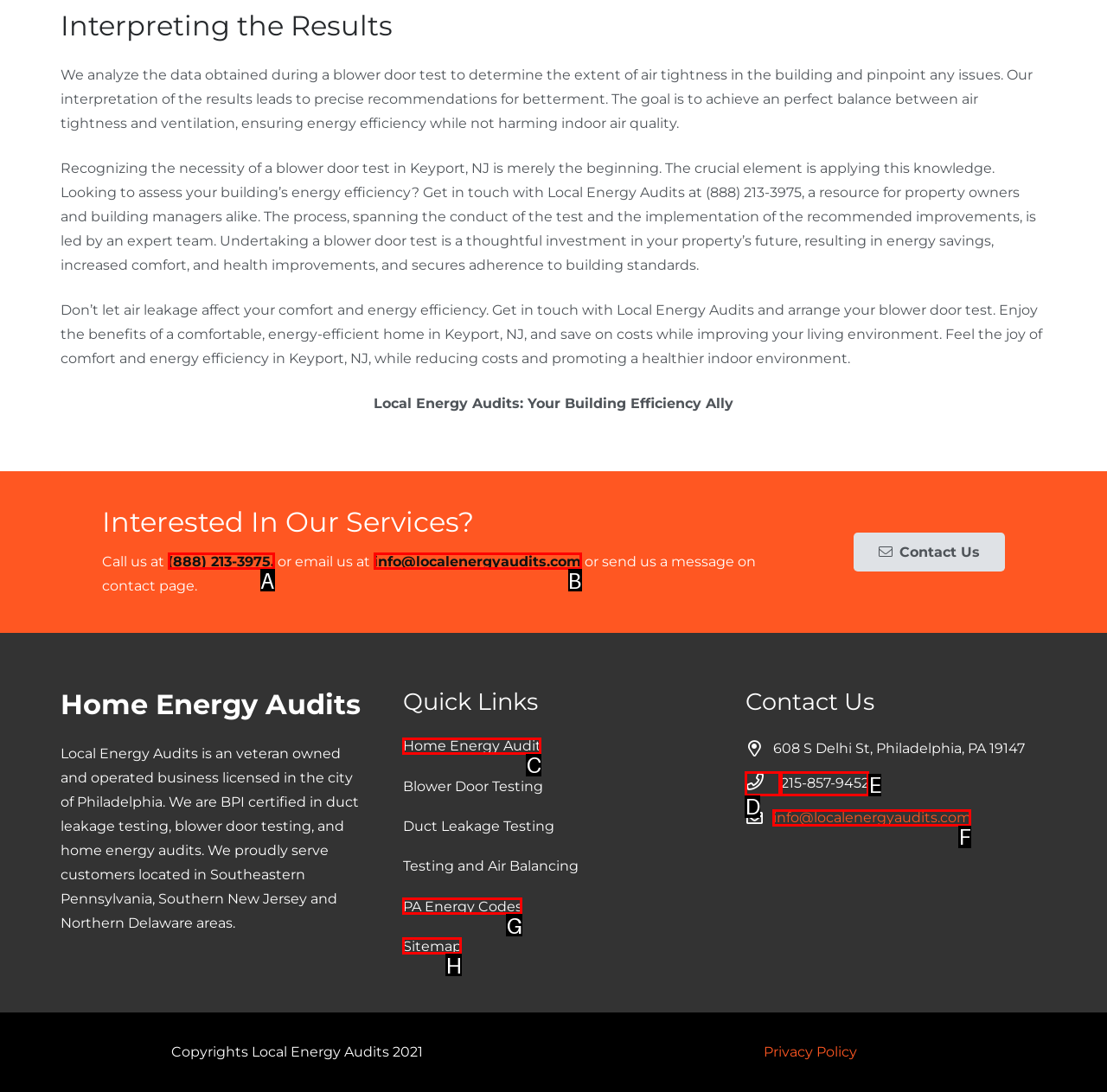Determine which option should be clicked to carry out this task: Check the Sitemap
State the letter of the correct choice from the provided options.

H